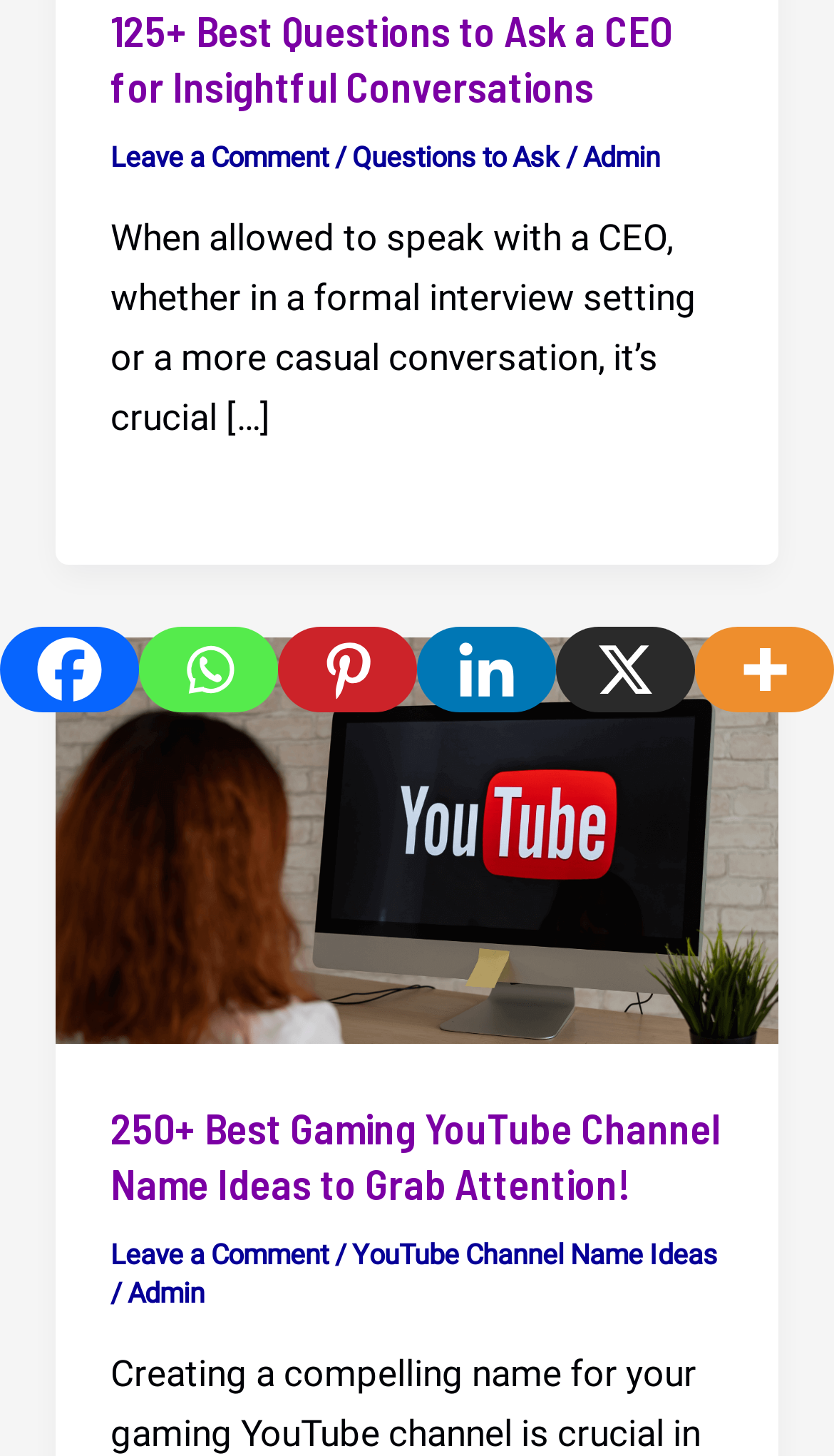Locate the bounding box coordinates of the UI element described by: "title="More"". Provide the coordinates as four float numbers between 0 and 1, formatted as [left, top, right, bottom].

[0.833, 0.43, 1.0, 0.489]